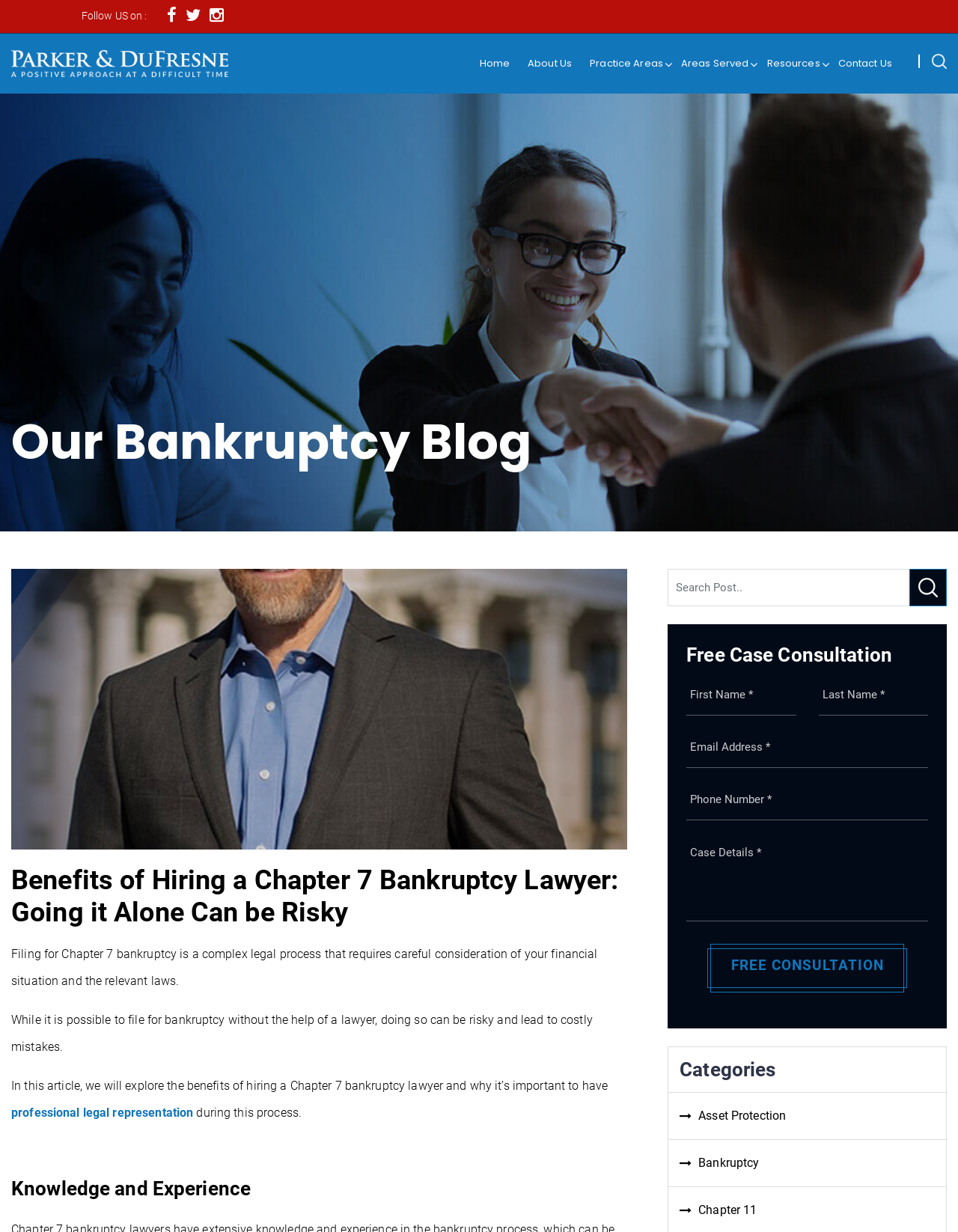Using the element description name="s" placeholder="Search Here.....", predict the bounding box coordinates for the UI element. Provide the coordinates in (top-left x, top-left y, bottom-right x, bottom-right y) format with values ranging from 0 to 1.

[0.095, 0.0, 0.905, 0.033]